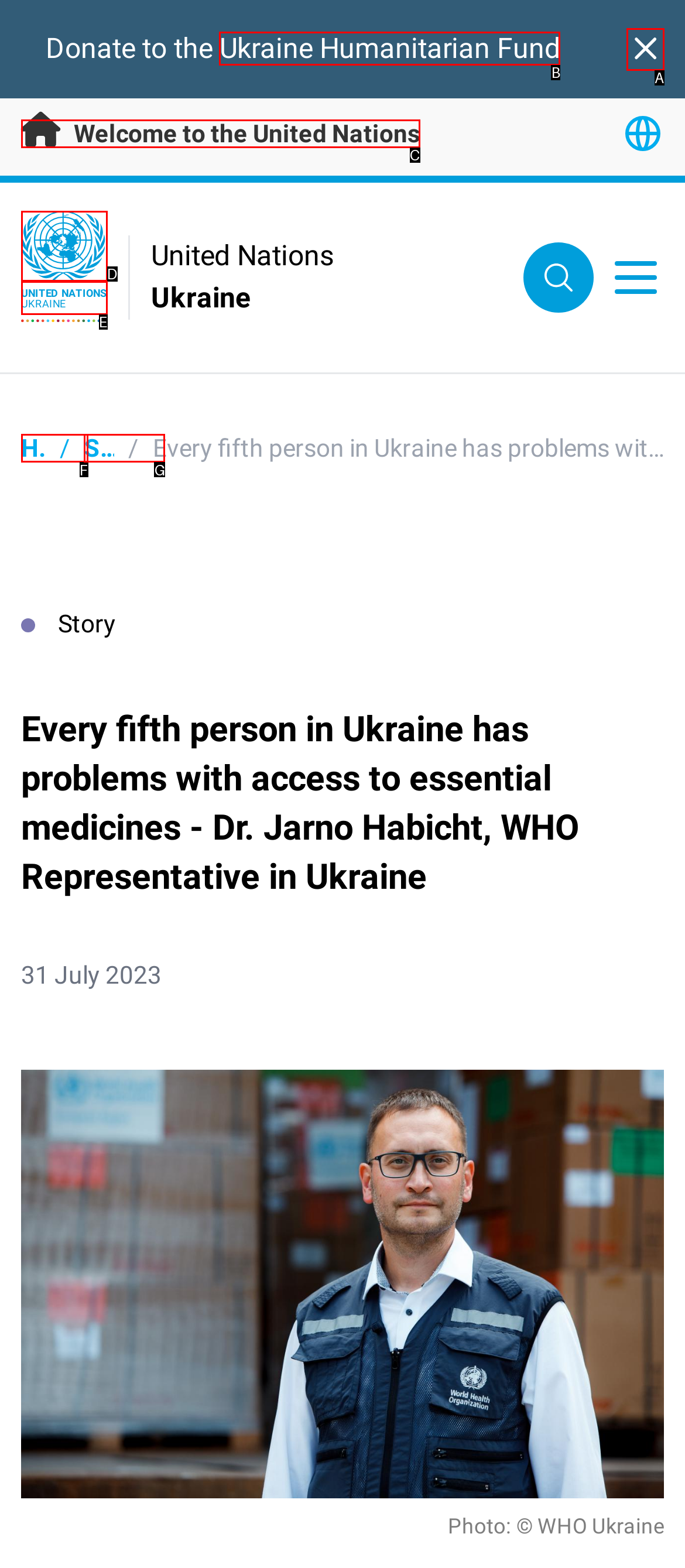Determine the UI element that matches the description: Ukraine Humanitarian Fund
Answer with the letter from the given choices.

B